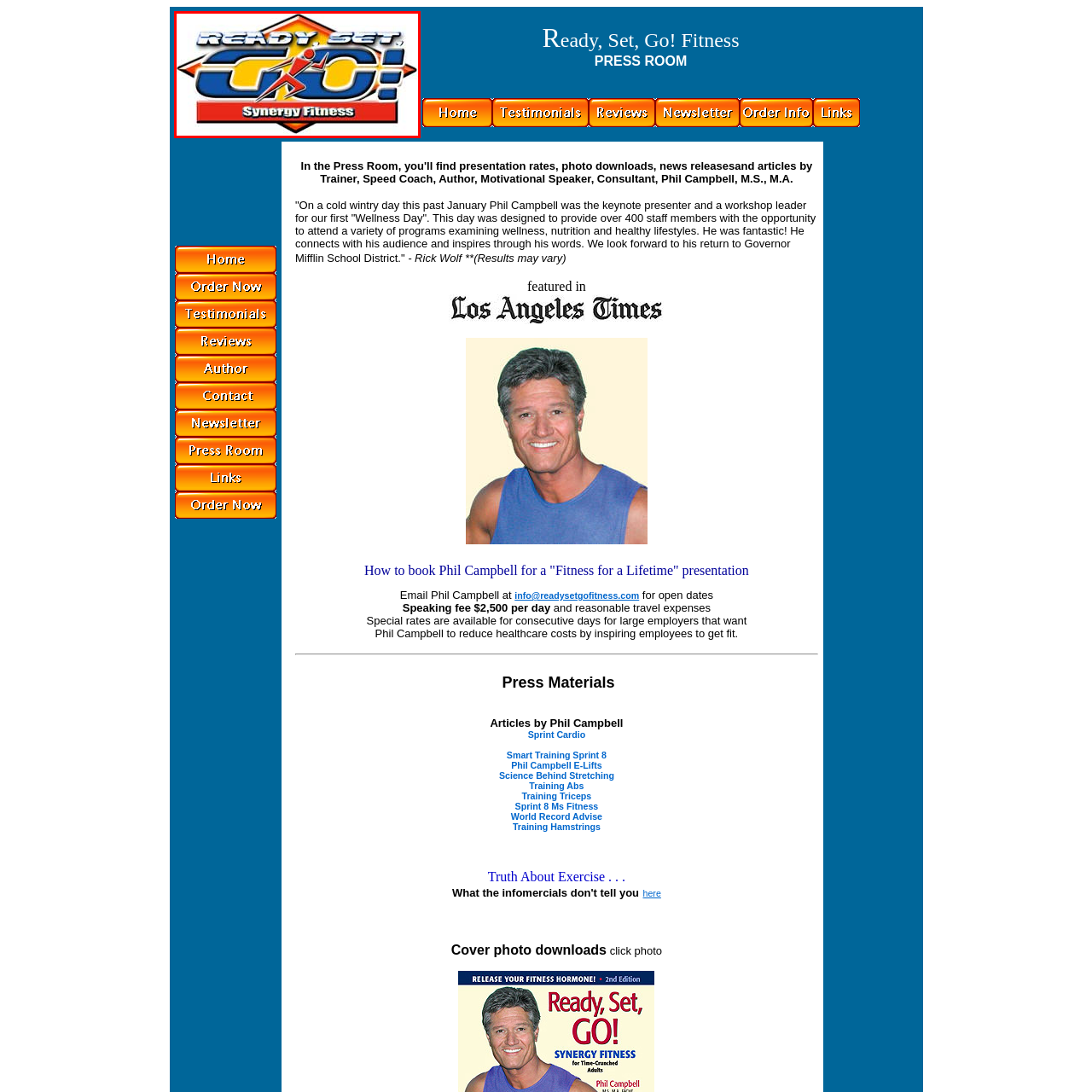Refer to the section enclosed in the red box, What is highlighted in a larger size in the logo? Please answer briefly with a single word or phrase.

GO!